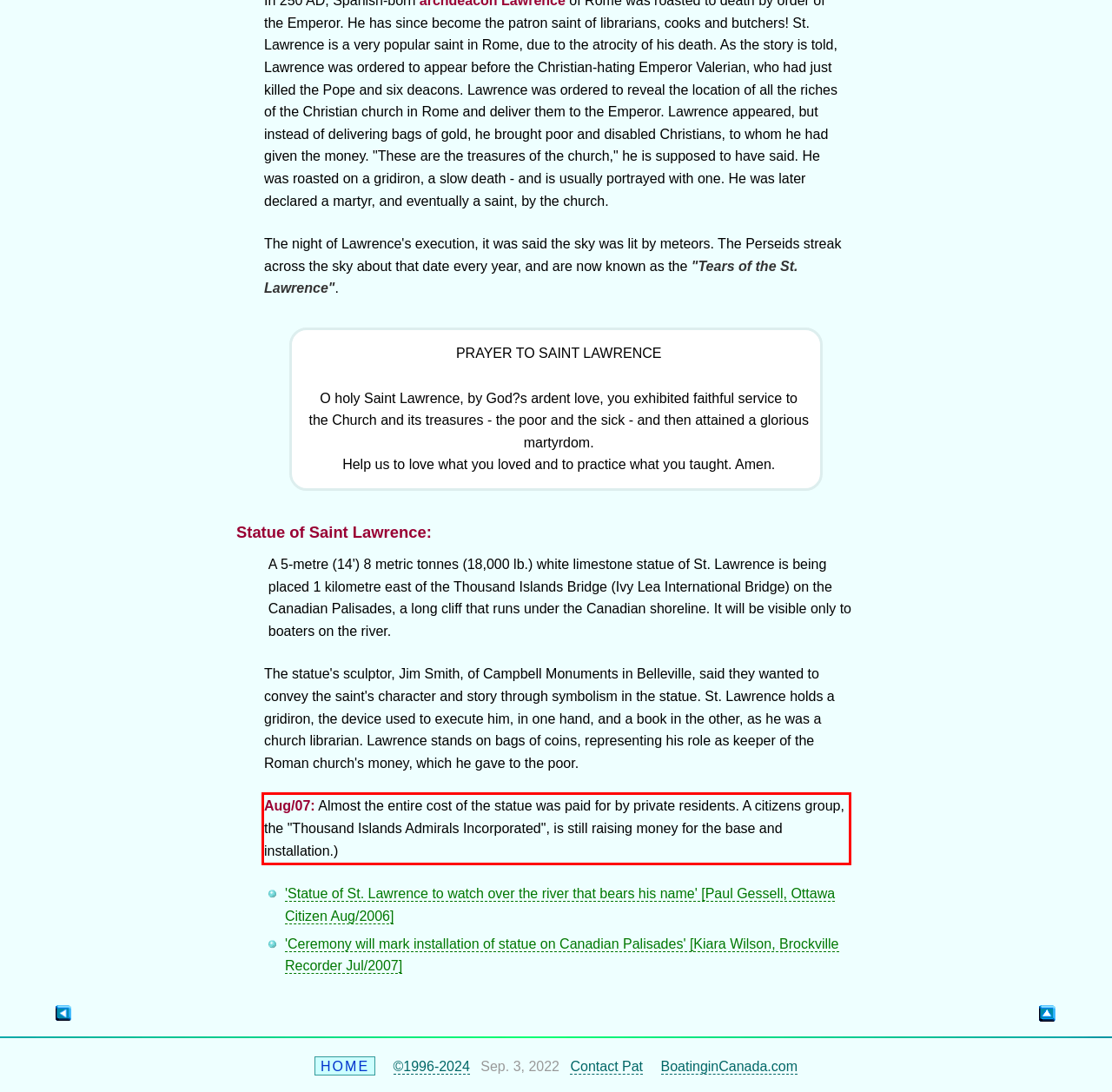Within the screenshot of the webpage, locate the red bounding box and use OCR to identify and provide the text content inside it.

Aug/07: Almost the entire cost of the statue was paid for by private residents. A citizens group, the "Thousand Islands Admirals Incorporated", is still raising money for the base and installation.)